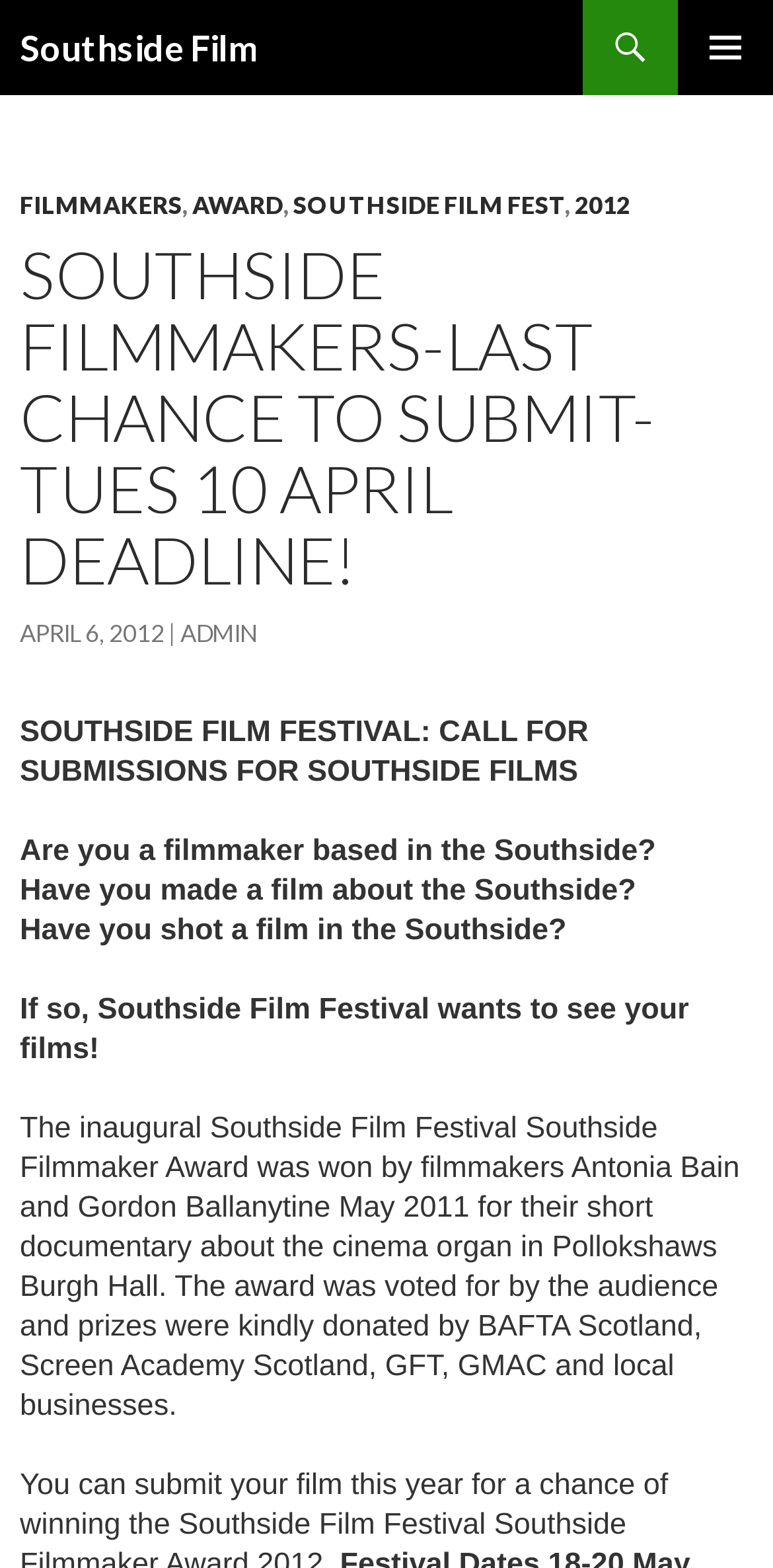Give an extensive and precise description of the webpage.

The webpage is about the Southside Film Festival, specifically focusing on the last chance to submit films for the festival. At the top left corner, there is a heading "Southside Film" which is also a link. On the top right corner, there is a button labeled "PRIMARY MENU". Below the heading, there is a link "SKIP TO CONTENT" which is followed by a header section containing several links, including "FILMMAKERS", "AWARD", "SOUTHSIDE FILM FEST", and "2012".

The main content of the webpage is a heading that reads "SOUTHSIDE FILMMAKERS-LAST CHANCE TO SUBMIT-TUES 10 APRIL DEADLINE!" which spans almost the entire width of the page. Below this heading, there are several paragraphs of text, including a call for submissions for Southside films, eligibility criteria, and a description of the Southside Film Festival. There is also a mention of the inaugural Southside Film Festival Southside Filmmaker Award won by Antonia Bain and Gordon Ballanytine in May 2011.

On the right side of the page, there are two links, "APRIL 6, 2012" and "ADMIN", which are positioned below the main heading. The overall layout of the webpage is simple, with a focus on providing information about the film festival and the submission process.